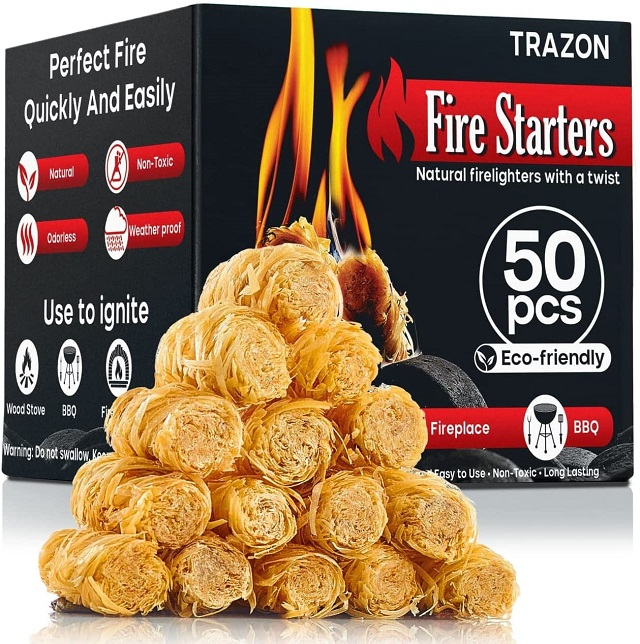Describe all the elements visible in the image meticulously.

The image showcases a package of Trazon Fire Starters, designed to enhance the igniting process for various outdoor and indoor fires. The box prominently features the phrase "Perfect Fire Quickly And Easily," highlighting its effectiveness. The package contains 50 eco-friendly fire starters, illustrated with a stack of cylindrical, natural firelighter pieces, which are made to be odorless, non-toxic, and weatherproof.

Visually, the background suggests flames, symbolizing the product's fire-starting capabilities. The box's design includes icons indicating its suitability for wood stoves, barbecues, and fireplaces, alongside a clear warning not to swallow the contents. Overall, this image effectively promotes a practical solution for users looking to simplify their fire-starting needs while being environmentally conscious.